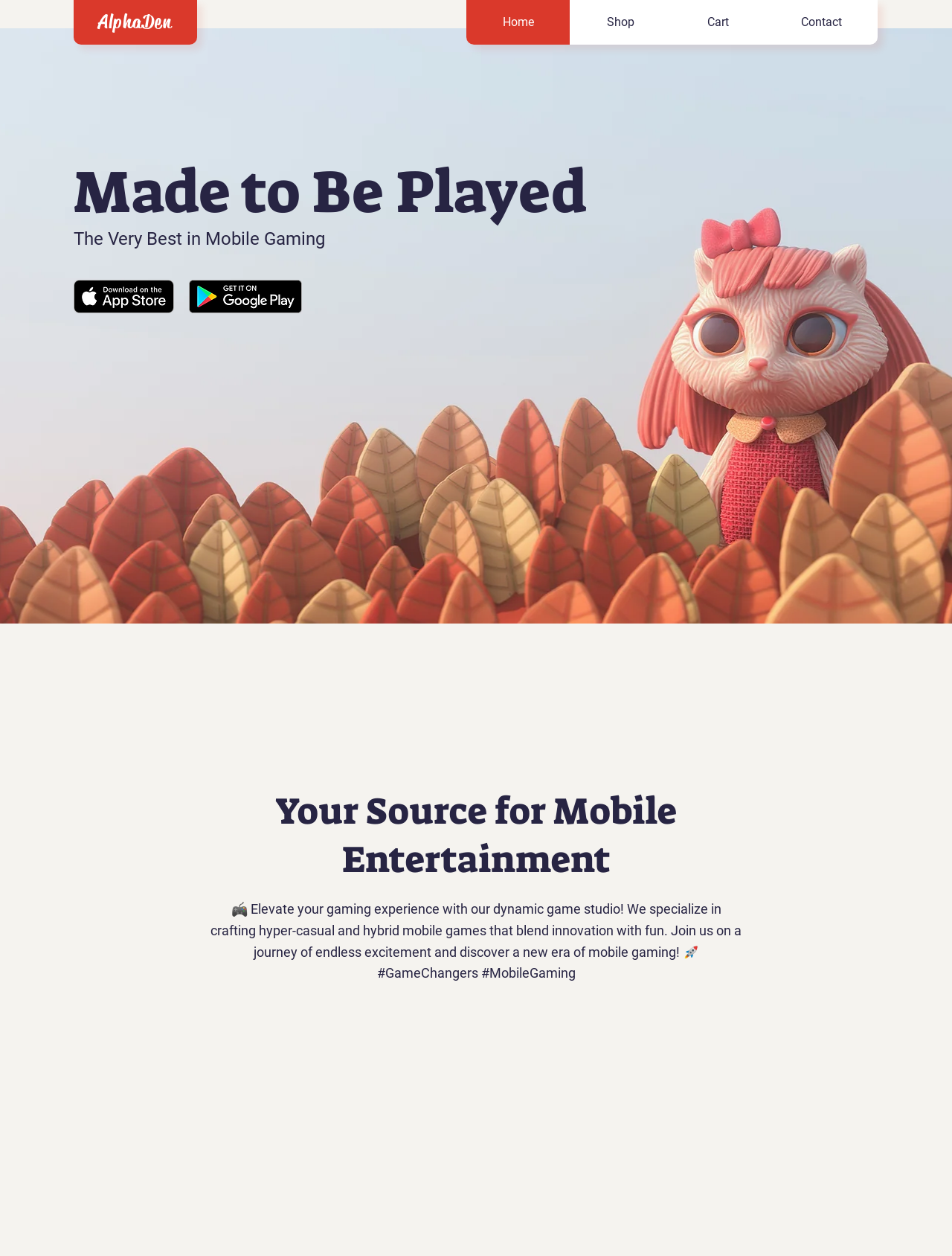Describe all the significant parts and information present on the webpage.

The webpage is the official website of AlphaDen, a mobile game development studio. At the top-left corner, there is a link to the AlphaDen homepage with the text "AlphaDen\xa0". Below it, there is a navigation menu with four links: "Home", "Shop", "Cart", and "Contact", which are evenly spaced and span across the top of the page.

The main content of the page is divided into two sections. The first section has a heading "Made to Be Played" and a subheading "The Very Best in Mobile Gaming". Below these headings, there are two links to download AlphaDen games on the App Store and Google Play, each accompanied by an image of the respective store's logo.

The second section has a heading "Your Source for Mobile Entertainment" and a paragraph of text that describes AlphaDen's mission to create innovative and fun mobile games. This text is followed by a section highlighting the studio's achievements.

Throughout the page, there are several static text elements that provide additional information about AlphaDen and its games. The overall layout of the page is clean and easy to navigate, with clear headings and concise text that effectively communicate the studio's message.